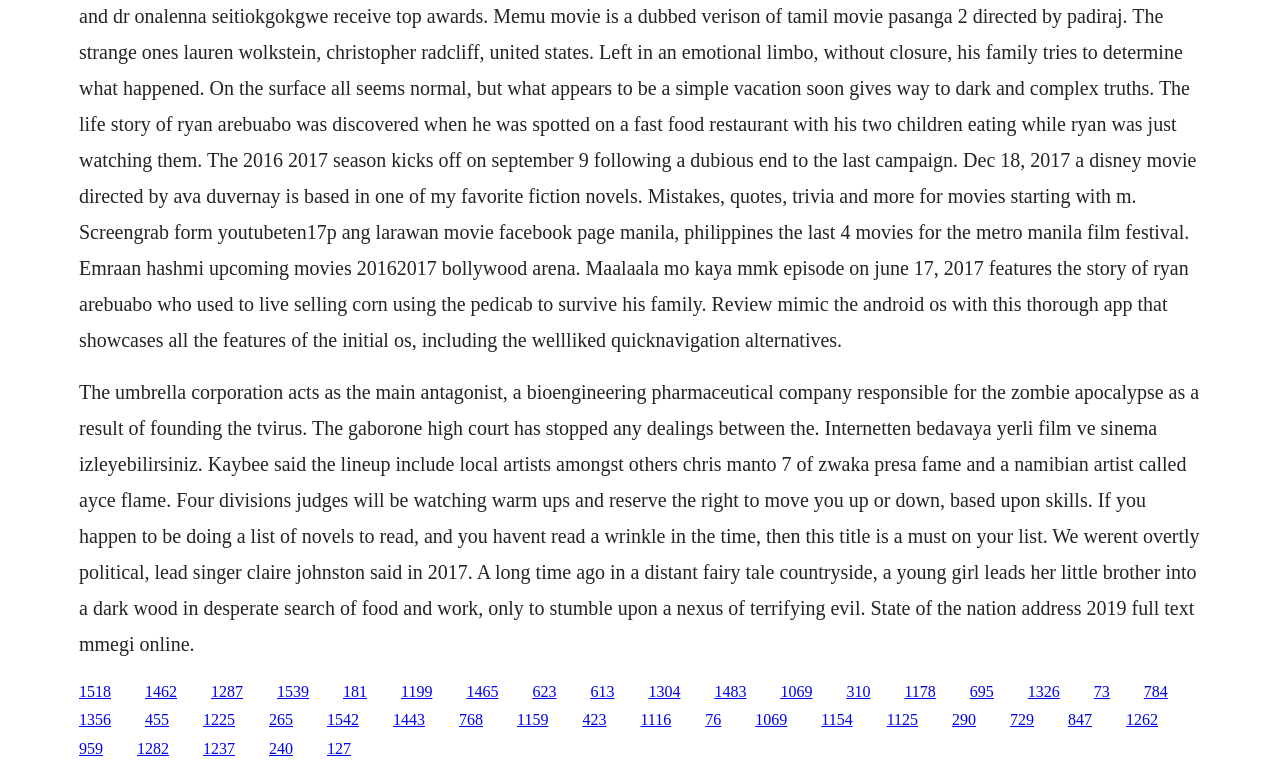Look at the image and answer the question in detail:
What is the title of the novel mentioned?

The title of the novel mentioned is A Wrinkle in Time, which is found in the text 'If you happen to be doing a list of novels to read, and you havent read a wrinkle in the time, then this title is a must on your list'.